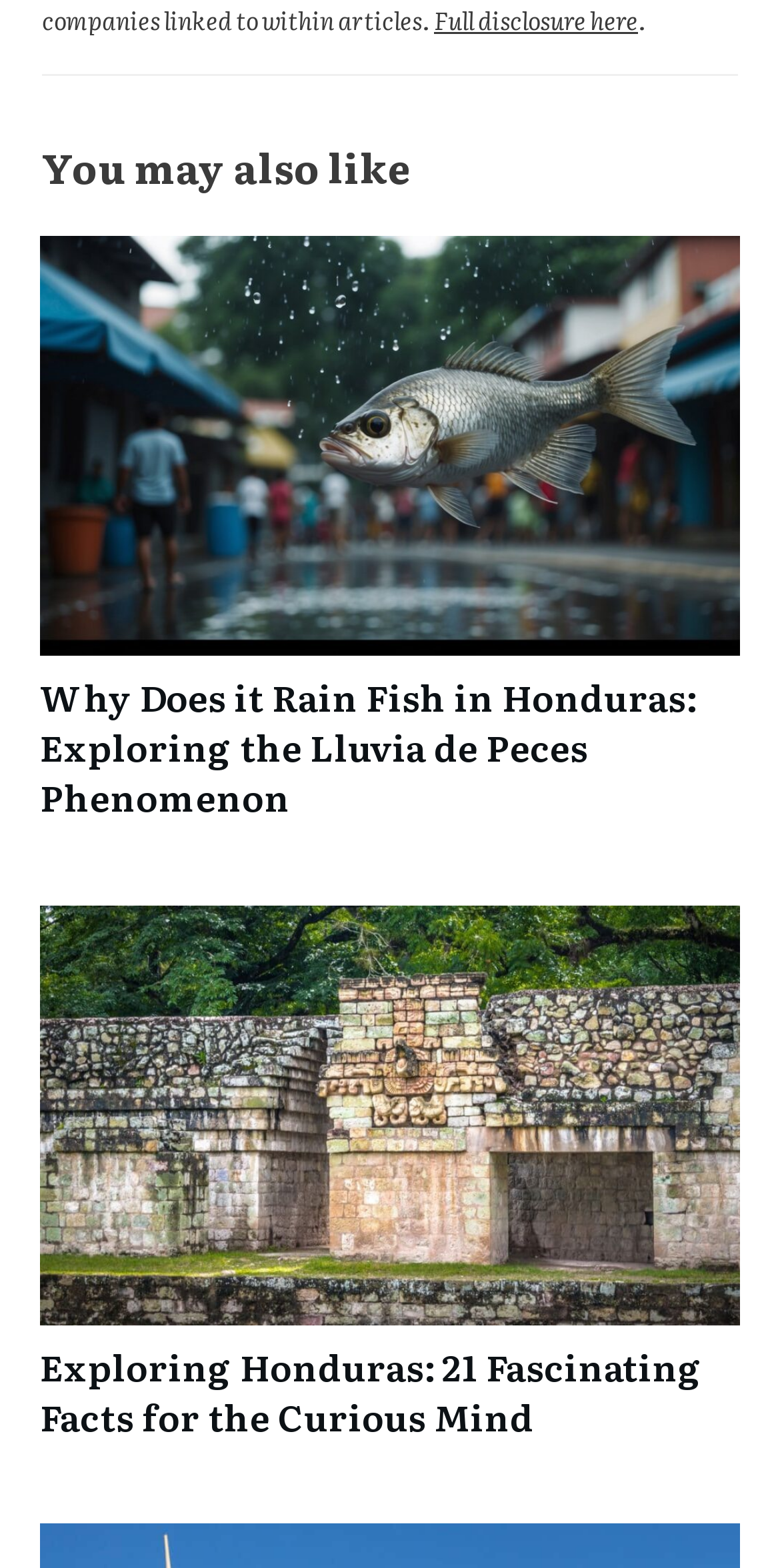Refer to the image and provide a thorough answer to this question:
What is the purpose of the separator element?

The separator element has an orientation of horizontal, which suggests that its purpose is to separate sections or articles on the webpage, creating a visual distinction between them.